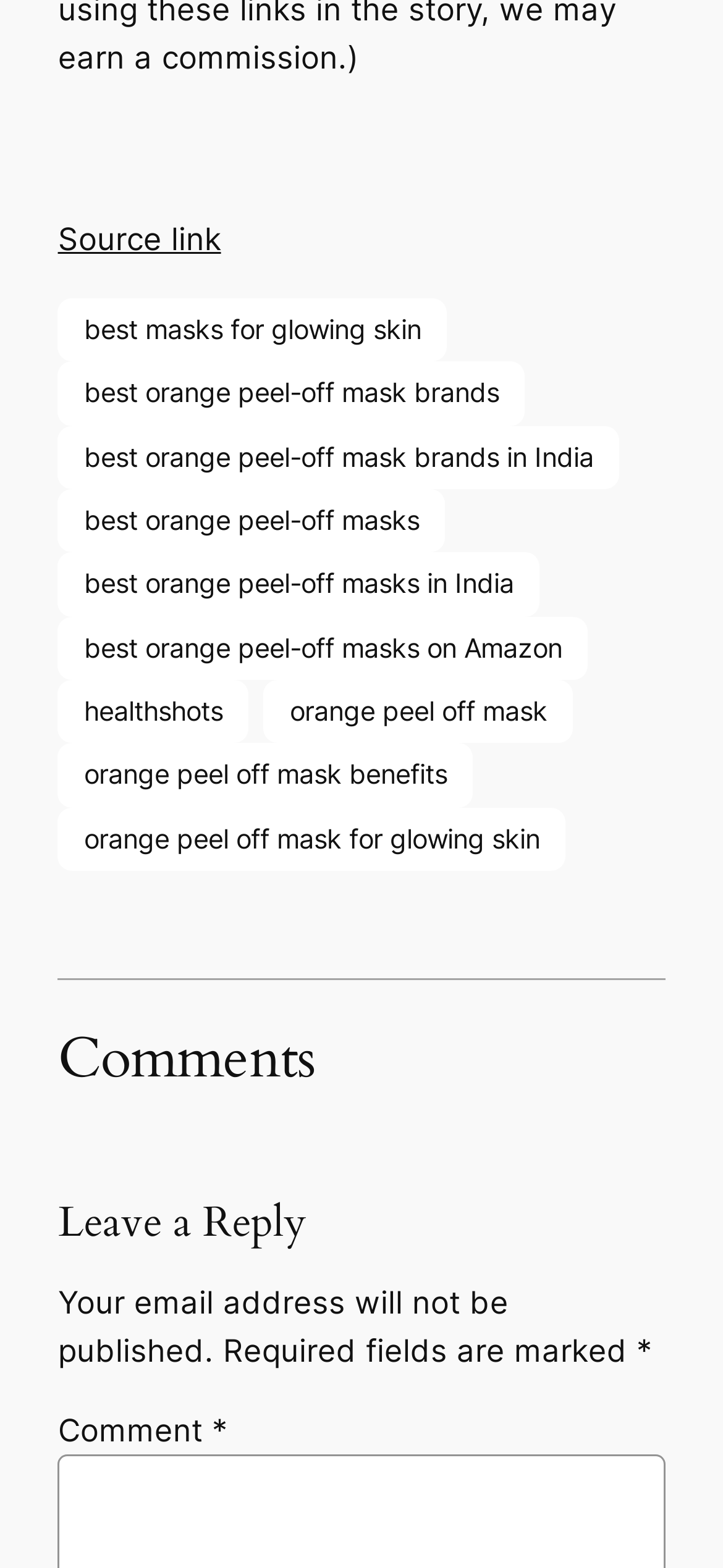Find the bounding box coordinates corresponding to the UI element with the description: "best orange peel-off masks". The coordinates should be formatted as [left, top, right, bottom], with values as floats between 0 and 1.

[0.08, 0.736, 0.616, 0.777]